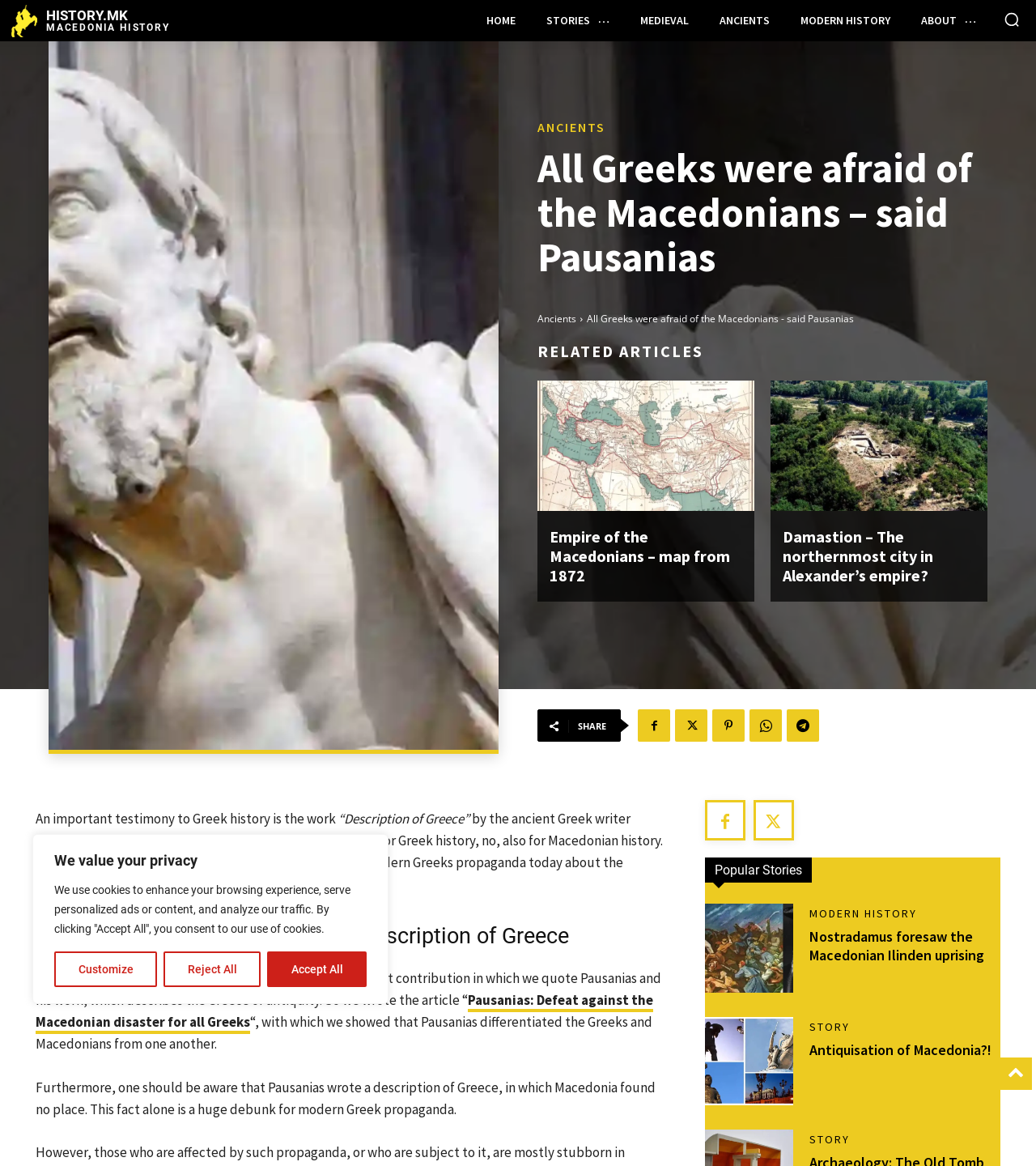For the given element description Pinterest, determine the bounding box coordinates of the UI element. The coordinates should follow the format (top-left x, top-left y, bottom-right x, bottom-right y) and be within the range of 0 to 1.

[0.688, 0.608, 0.719, 0.636]